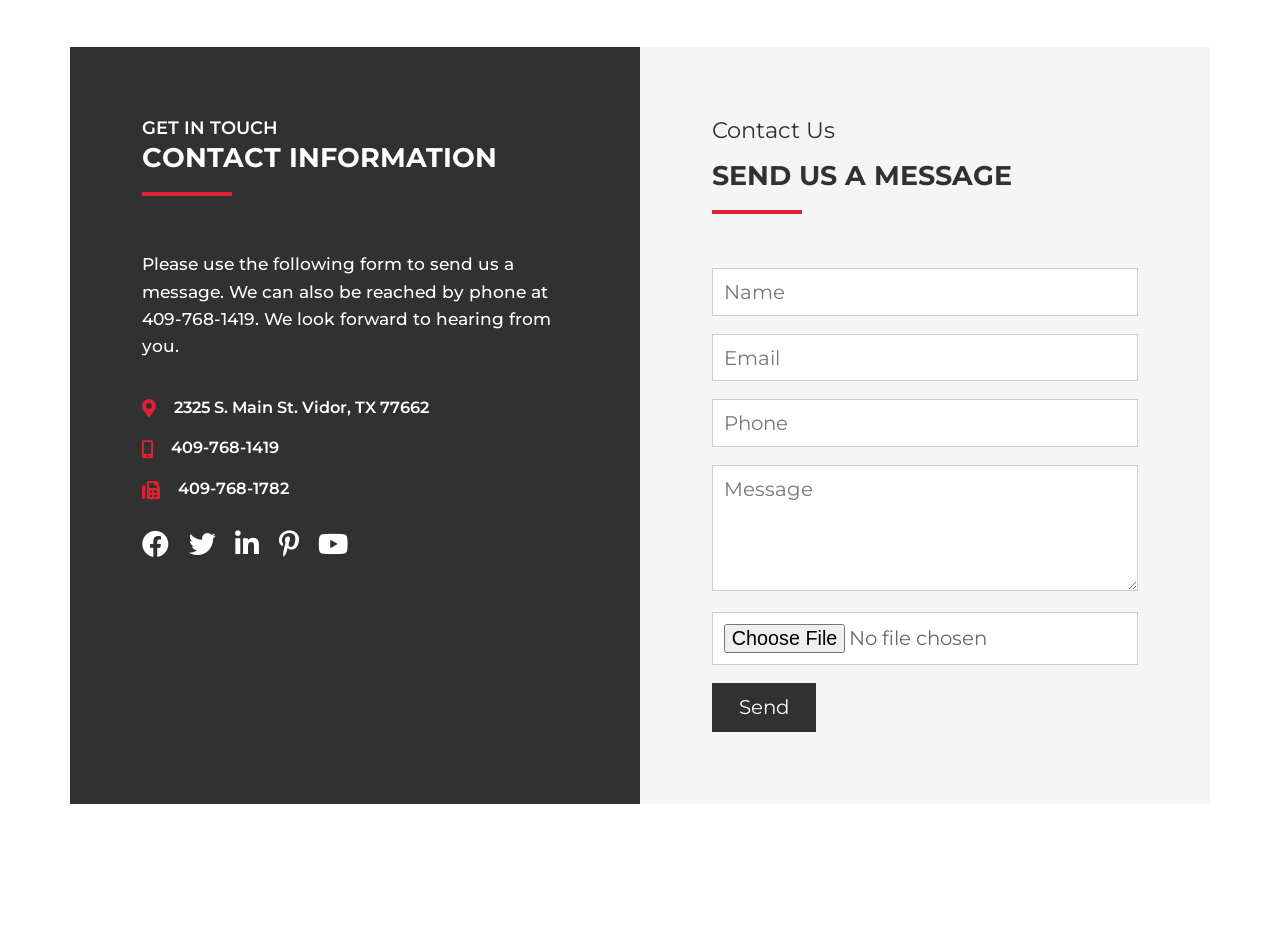Determine the bounding box coordinates of the clickable element to complete this instruction: "Click the Send button". Provide the coordinates in the format of four float numbers between 0 and 1, [left, top, right, bottom].

[0.556, 0.732, 0.638, 0.785]